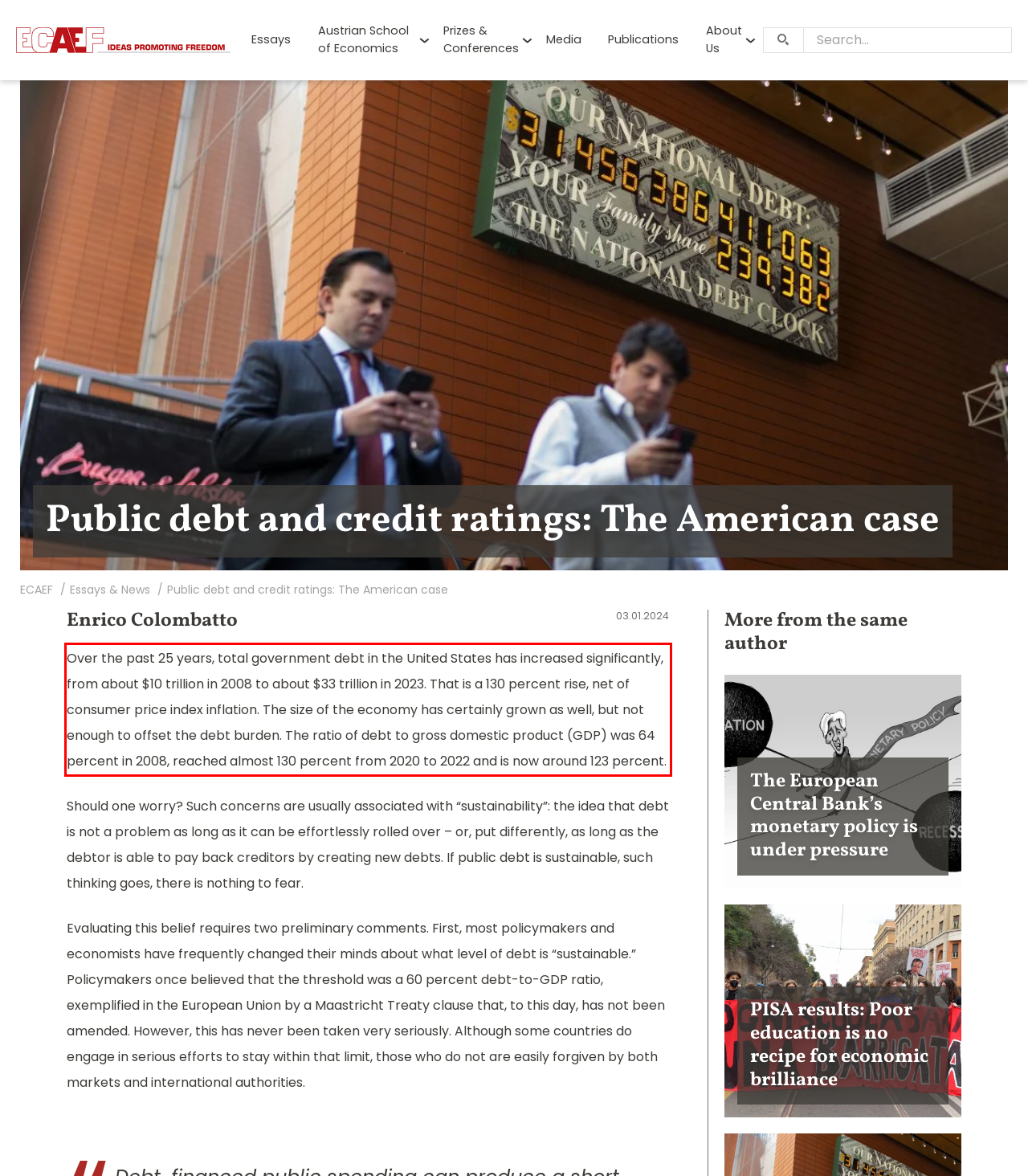Extract and provide the text found inside the red rectangle in the screenshot of the webpage.

Over the past 25 years, total government debt in the United States has increased significantly, from about $10 trillion in 2008 to about $33 trillion in 2023. That is a 130 percent rise, net of consumer price index inflation. The size of the economy has certainly grown as well, but not enough to offset the debt burden. The ratio of debt to gross domestic product (GDP) was 64 percent in 2008, reached almost 130 percent from 2020 to 2022 and is now around 123 percent.